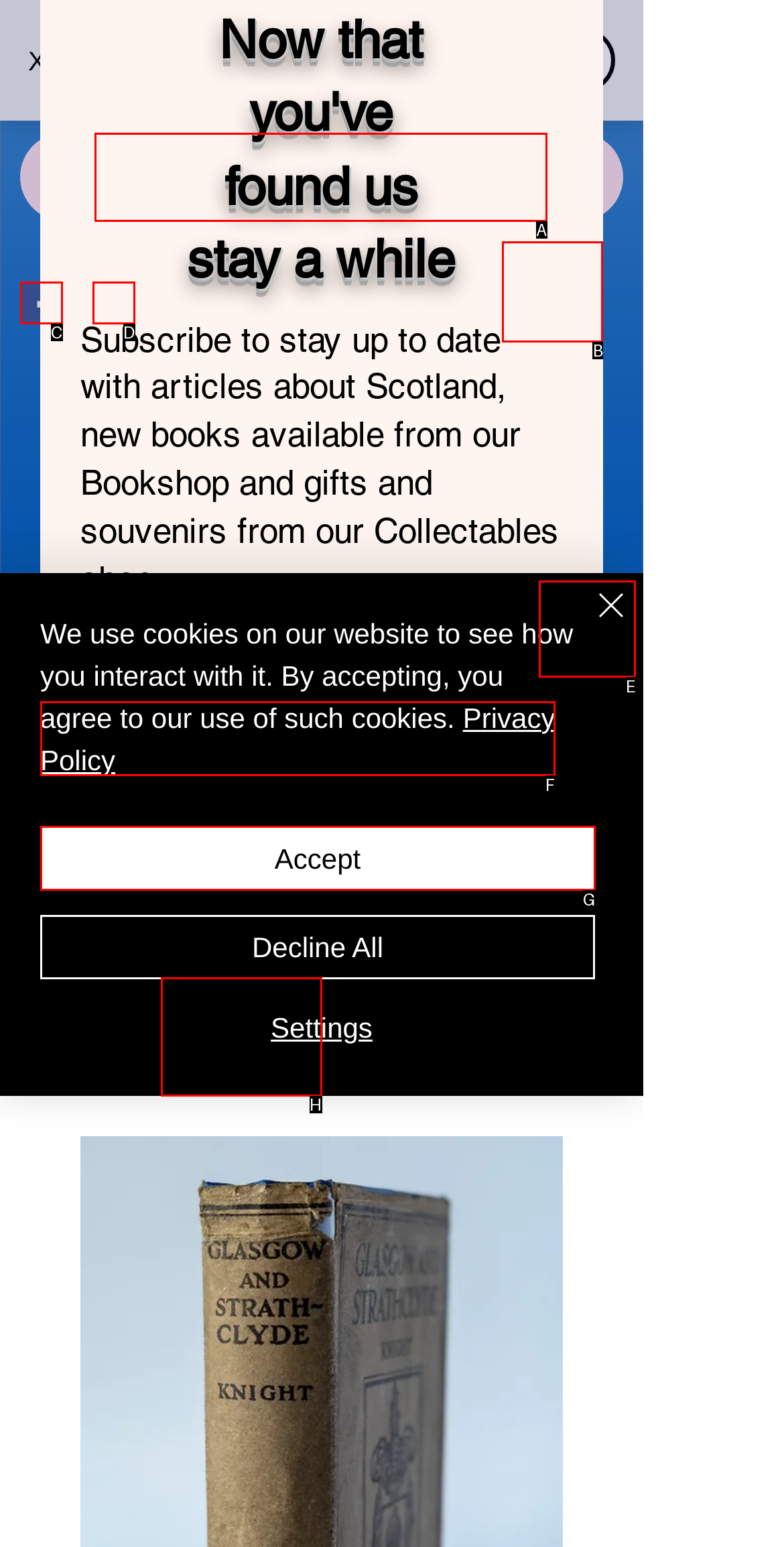Please identify the correct UI element to click for the task: Open navigation menu Respond with the letter of the appropriate option.

B